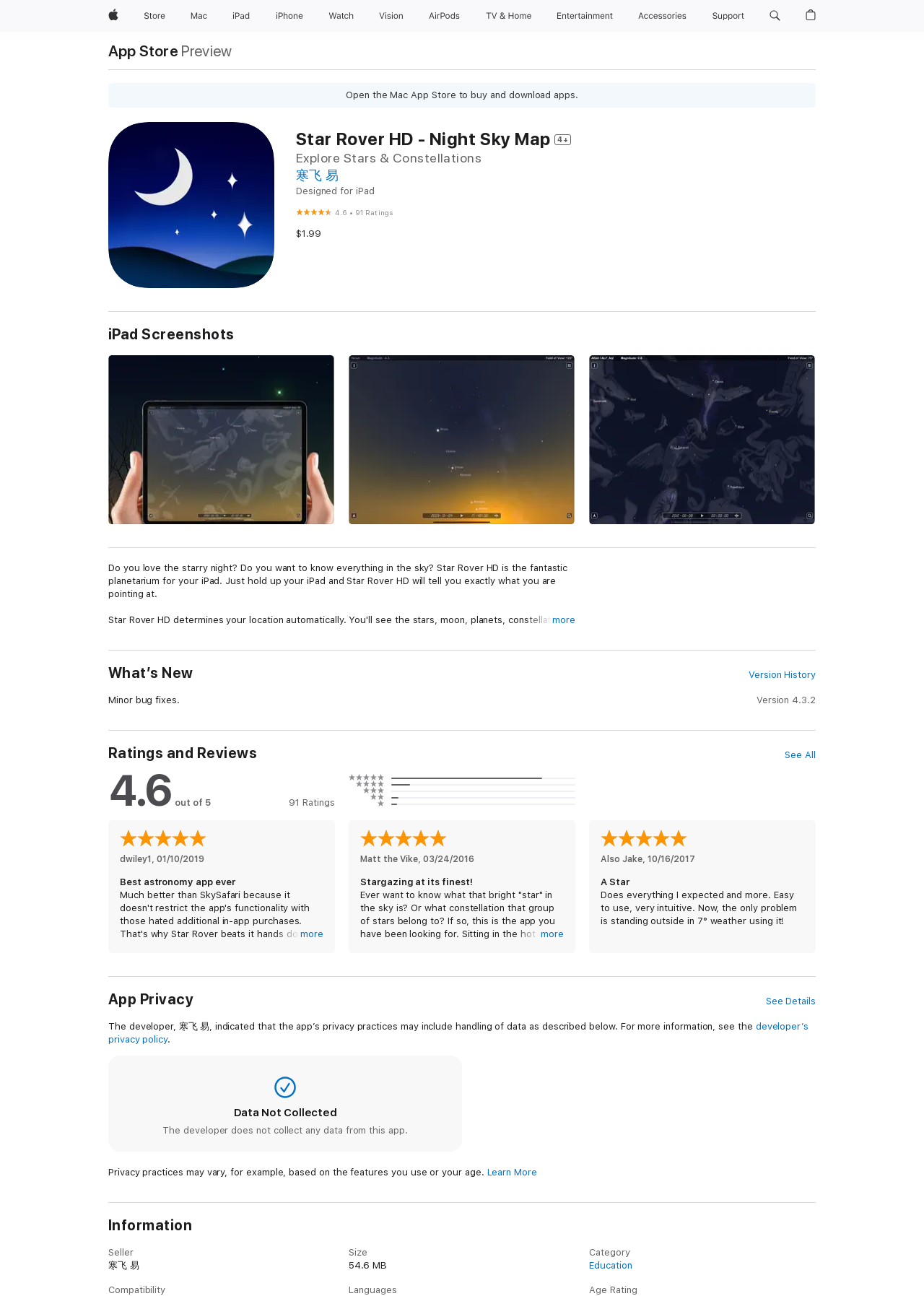Using the provided element description: "developer’s privacy policy", determine the bounding box coordinates of the corresponding UI element in the screenshot.

[0.117, 0.788, 0.875, 0.806]